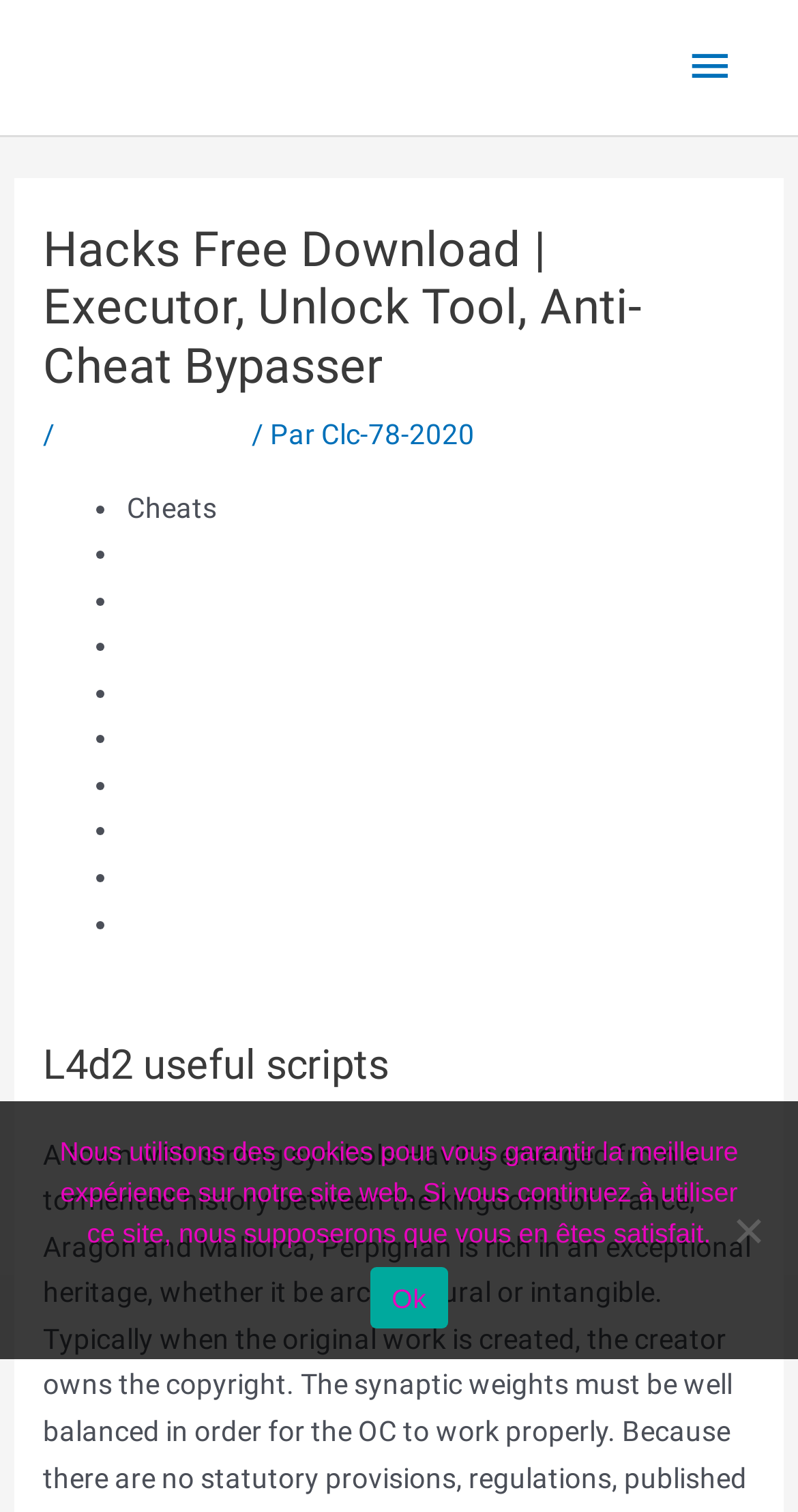Select the bounding box coordinates of the element I need to click to carry out the following instruction: "Click on Ramonix".

[0.051, 0.019, 0.372, 0.07]